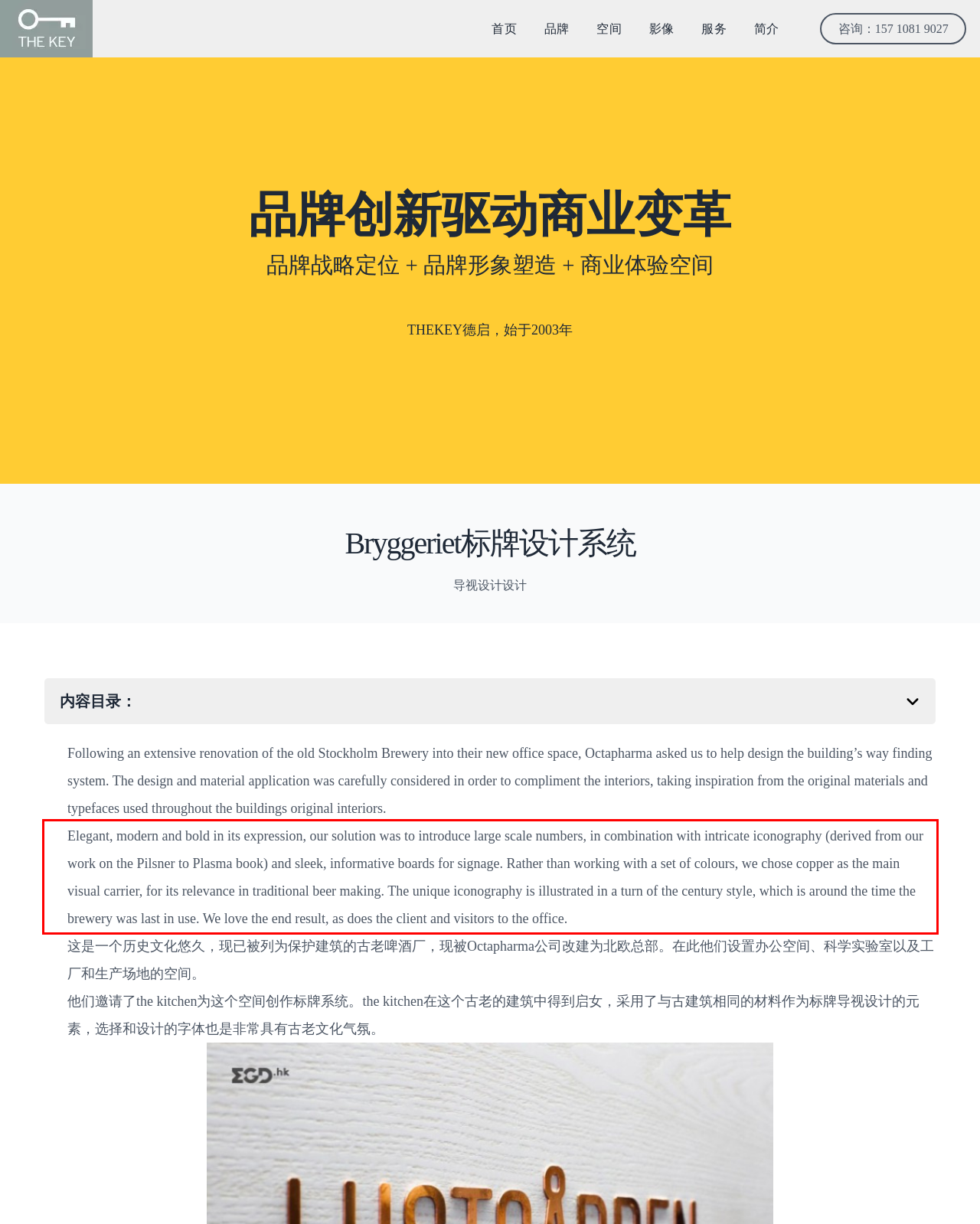Observe the screenshot of the webpage that includes a red rectangle bounding box. Conduct OCR on the content inside this red bounding box and generate the text.

Elegant, modern and bold in its expression, our solution was to introduce large scale numbers, in combination with intricate iconography (derived from our work on the Pilsner to Plasma book) and sleek, informative boards for signage. Rather than working with a set of colours, we chose copper as the main visual carrier, for its relevance in traditional beer making. The unique iconography is illustrated in a turn of the century style, which is around the time the brewery was last in use. We love the end result, as does the client and visitors to the office.